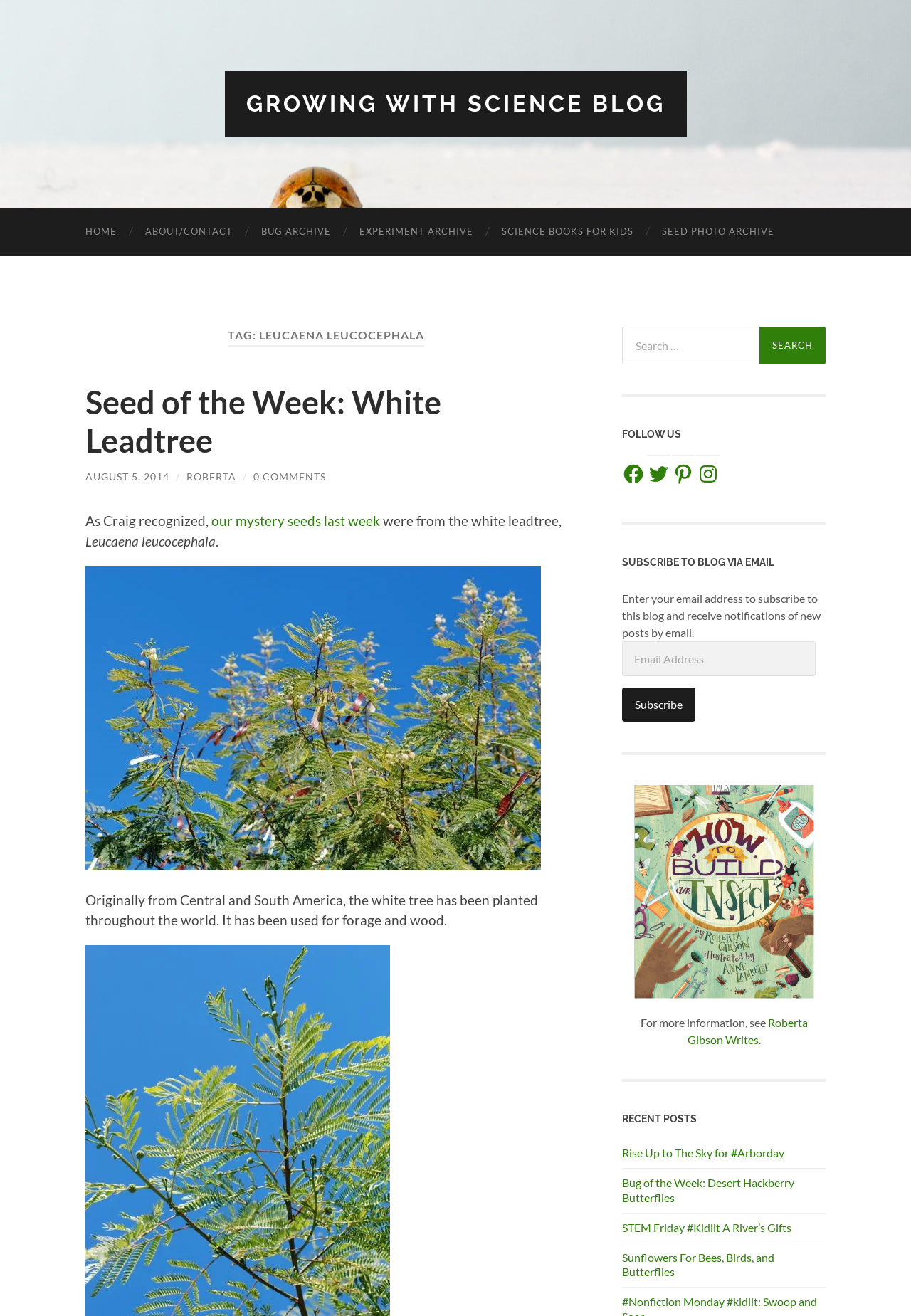Can you find the bounding box coordinates for the element to click on to achieve the instruction: "Read the recent post Rise Up to The Sky for #Arborday"?

[0.683, 0.871, 0.906, 0.882]